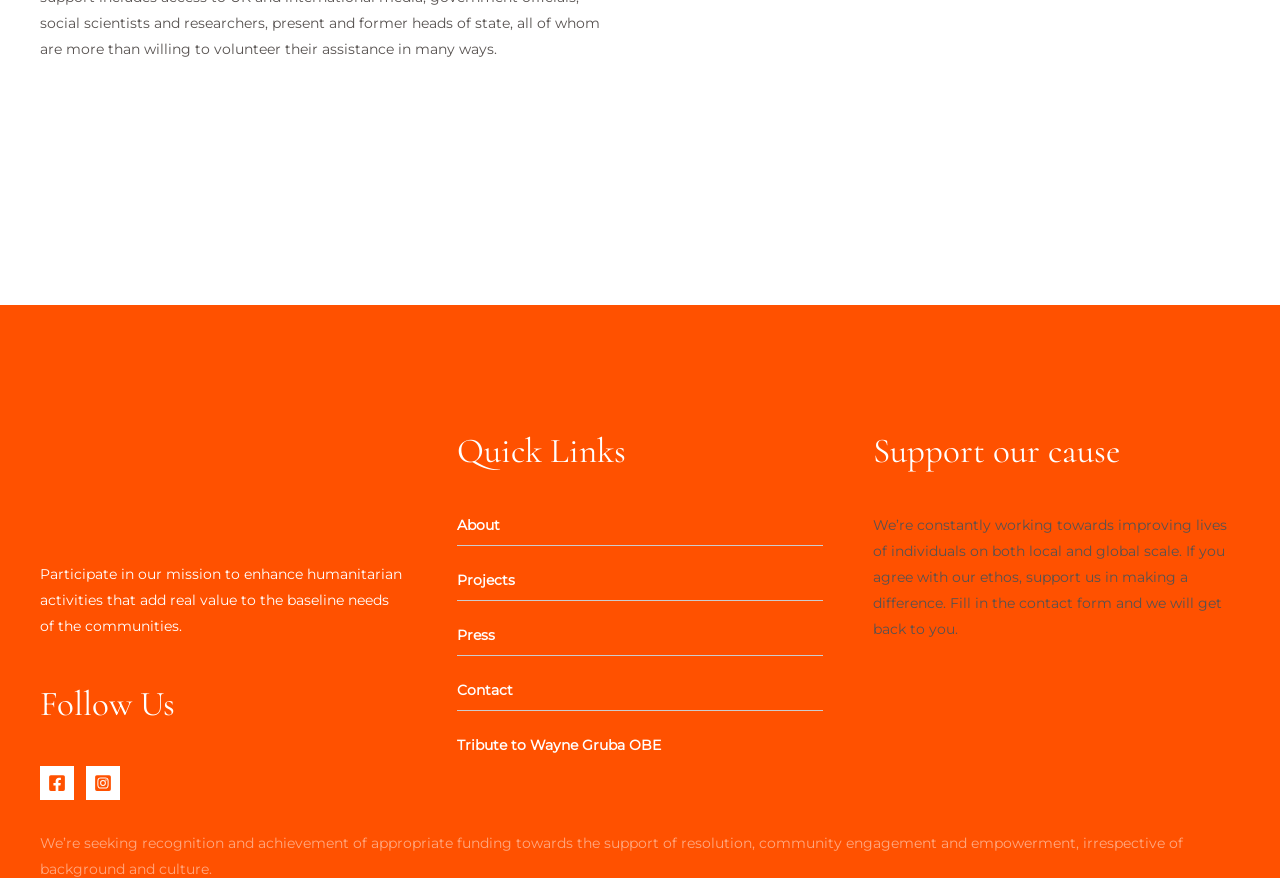How many social media platforms are listed in the footer?
Using the image as a reference, answer the question with a short word or phrase.

2